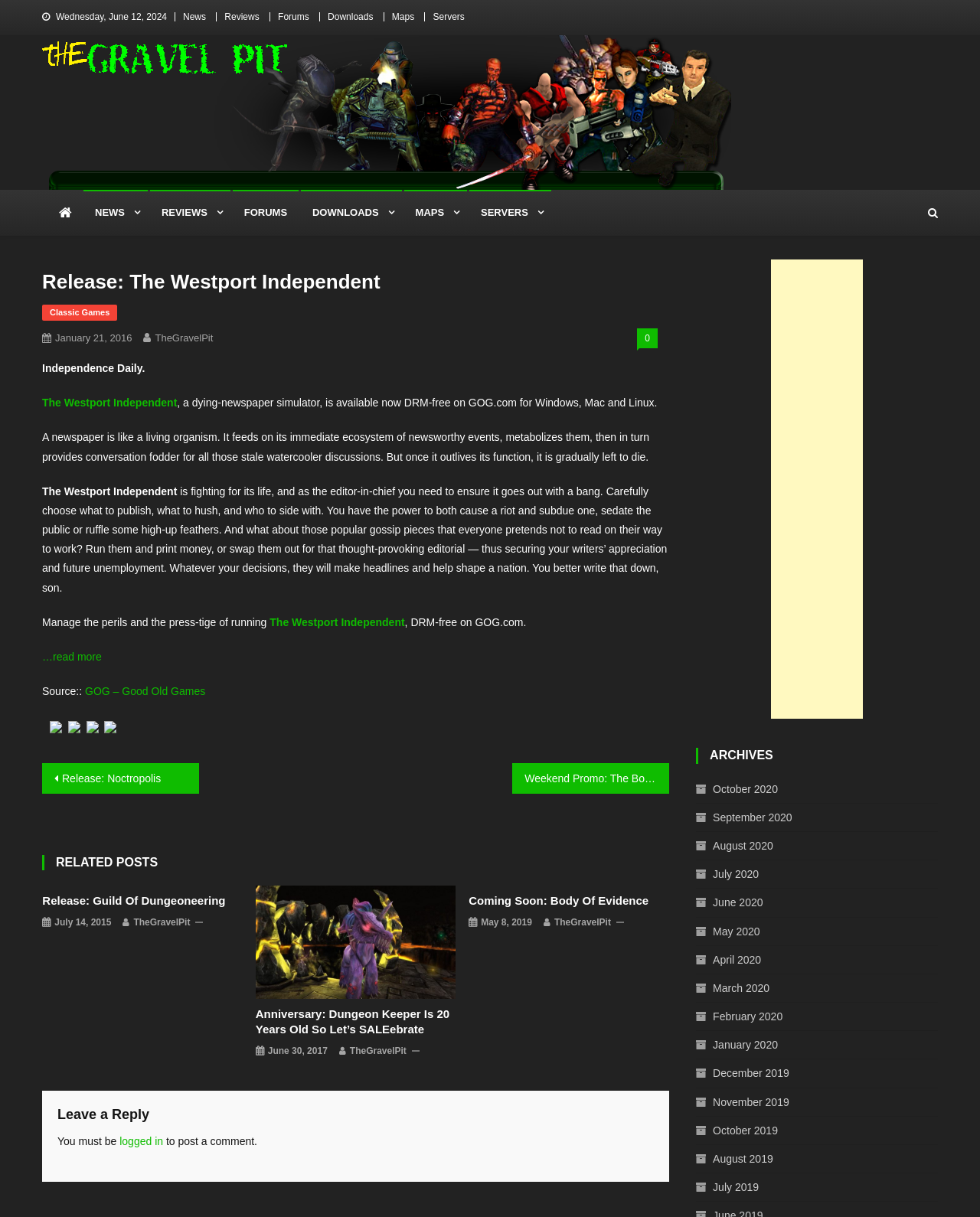Respond with a single word or short phrase to the following question: 
What is the date of the news article?

June 12, 2024